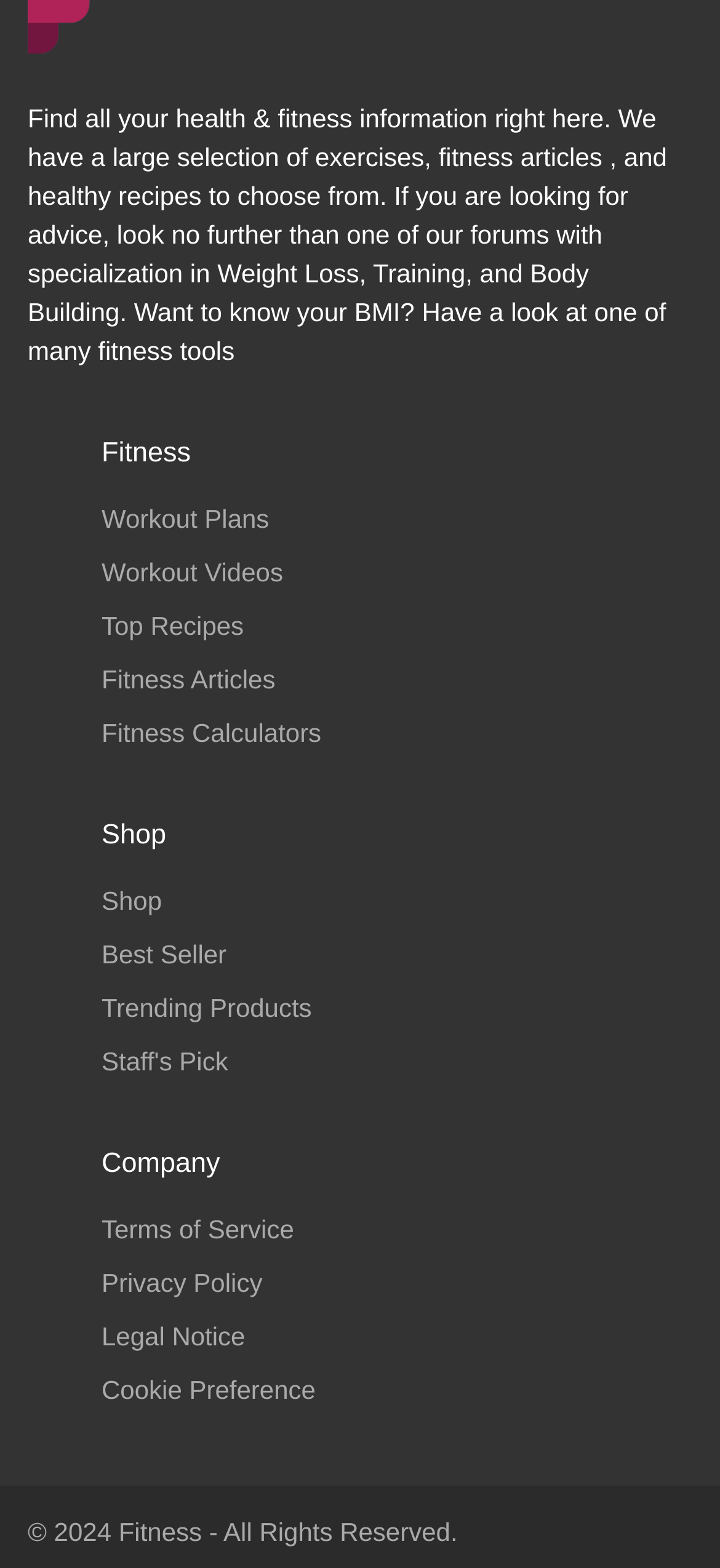How many links are listed under the 'Company' section?
Give a one-word or short phrase answer based on the image.

4